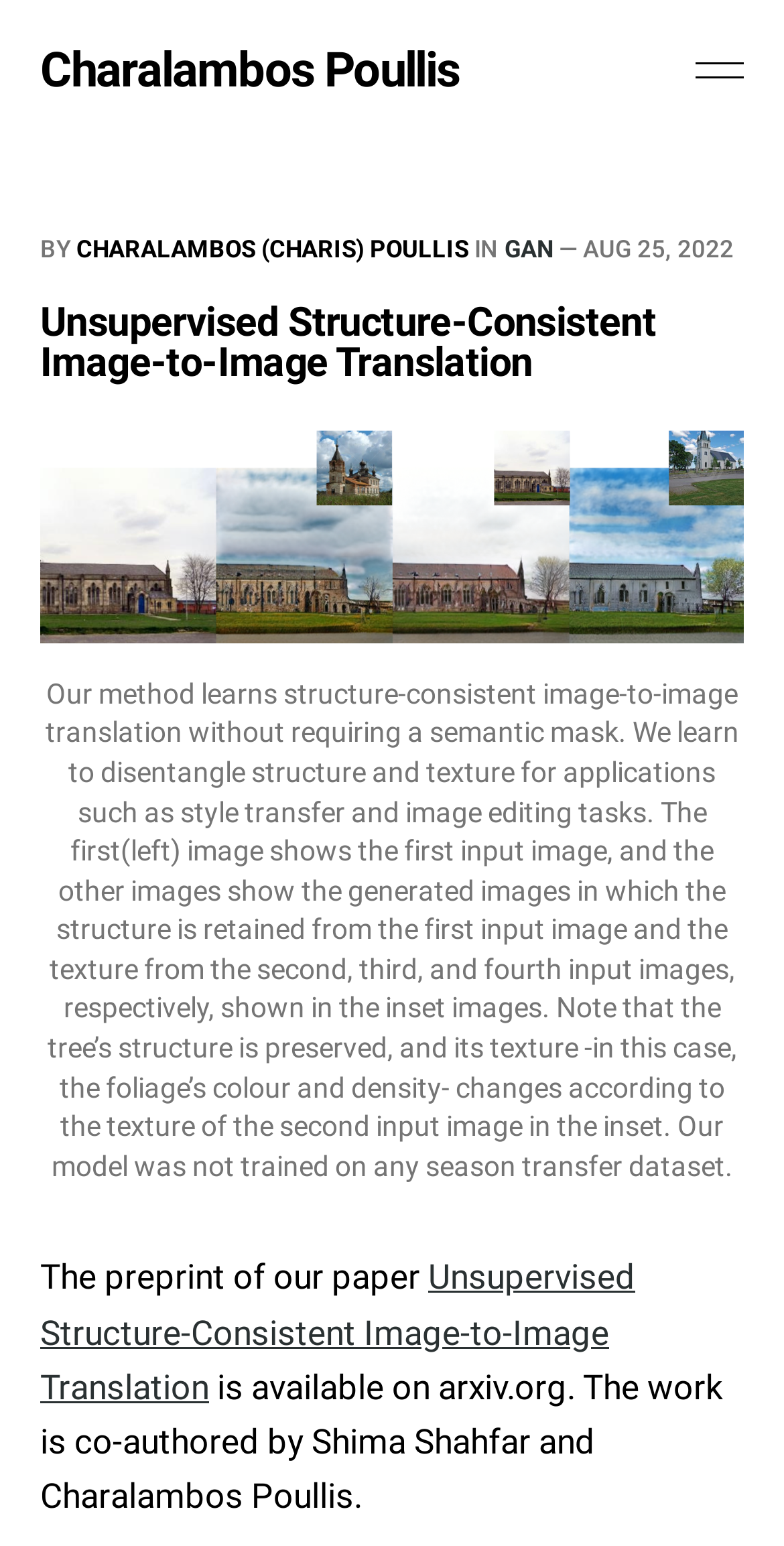Describe the webpage in detail, including text, images, and layout.

The webpage is about a research paper titled "Unsupervised Structure-Consistent Image-to-Image Translation". At the top, there is a link to the author Charalambos Poullis. On the right side, there is a button with a dropdown menu. 

Below the button, there is a header section that contains the title of the paper, followed by a list of links and text, including "BY", "CHARALAMBOS (CHARIS) POULLIS", "GAN", and a timestamp "AUG 25, 2022". 

The main content of the page is an image with a figure caption that describes the research method, which learns to disentangle structure and texture for applications such as style transfer and image editing tasks. The image shows the input image and the generated images with retained structure and changed texture.

Below the image, there is a paragraph of text that announces the availability of the paper's preprint on arxiv.org, and mentions the co-authors Shima Shahfar and Charalambos Poullis.